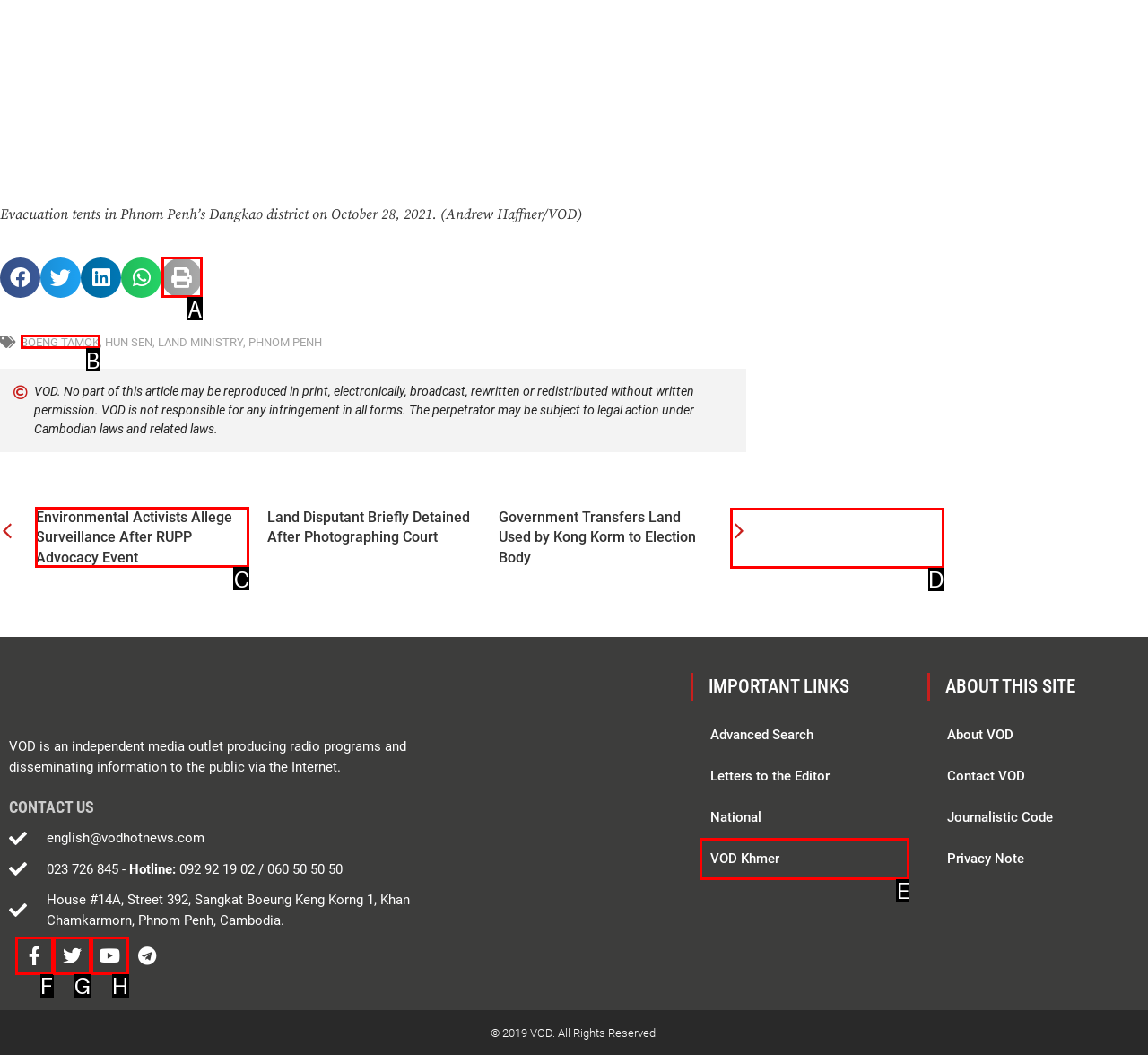Tell me which one HTML element you should click to complete the following task: Read article about Environmental Activists Allege Surveillance After RUPP Advocacy Event
Answer with the option's letter from the given choices directly.

C